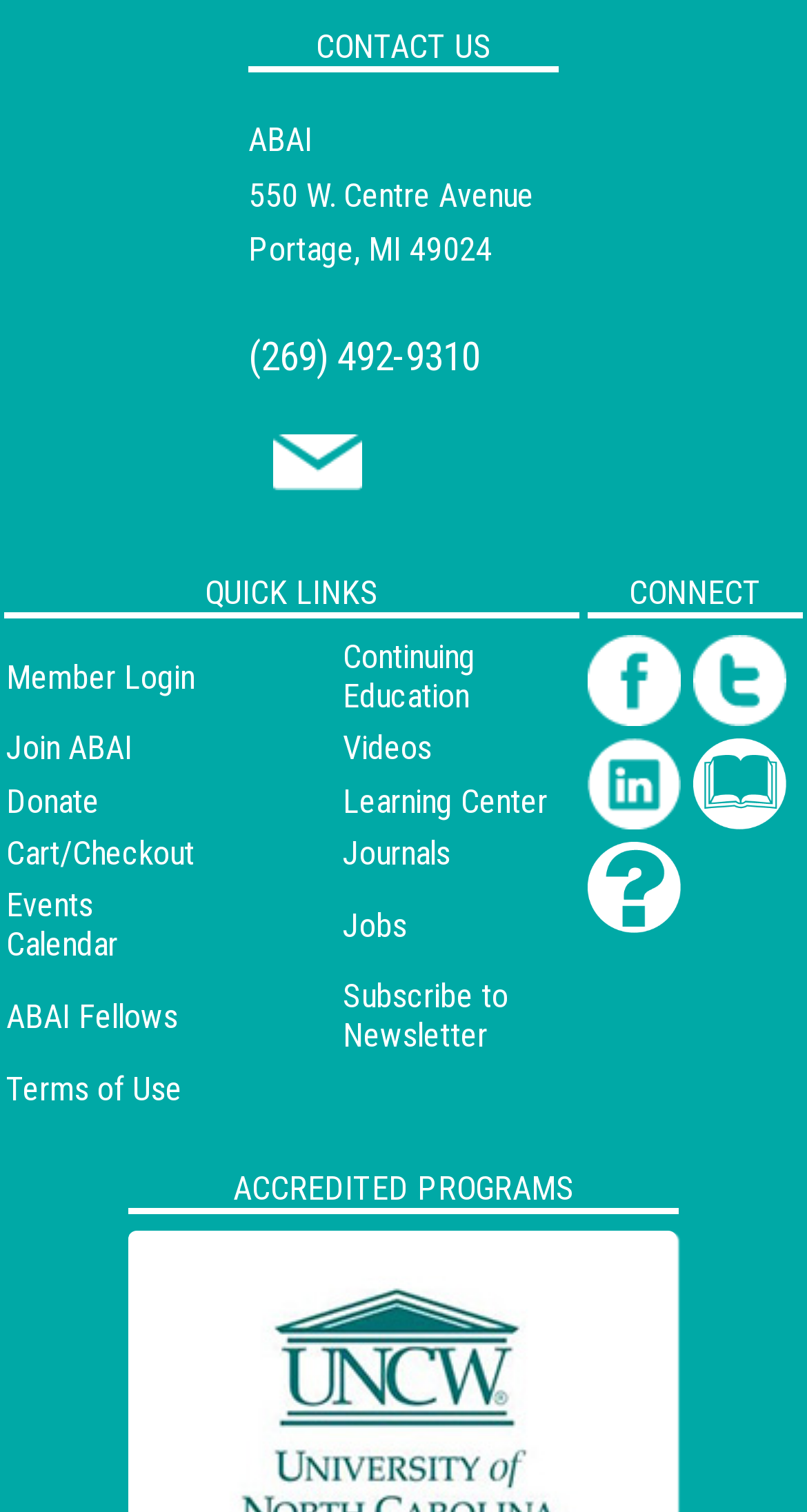Highlight the bounding box coordinates of the region I should click on to meet the following instruction: "Click Contact Us".

[0.308, 0.22, 0.595, 0.251]